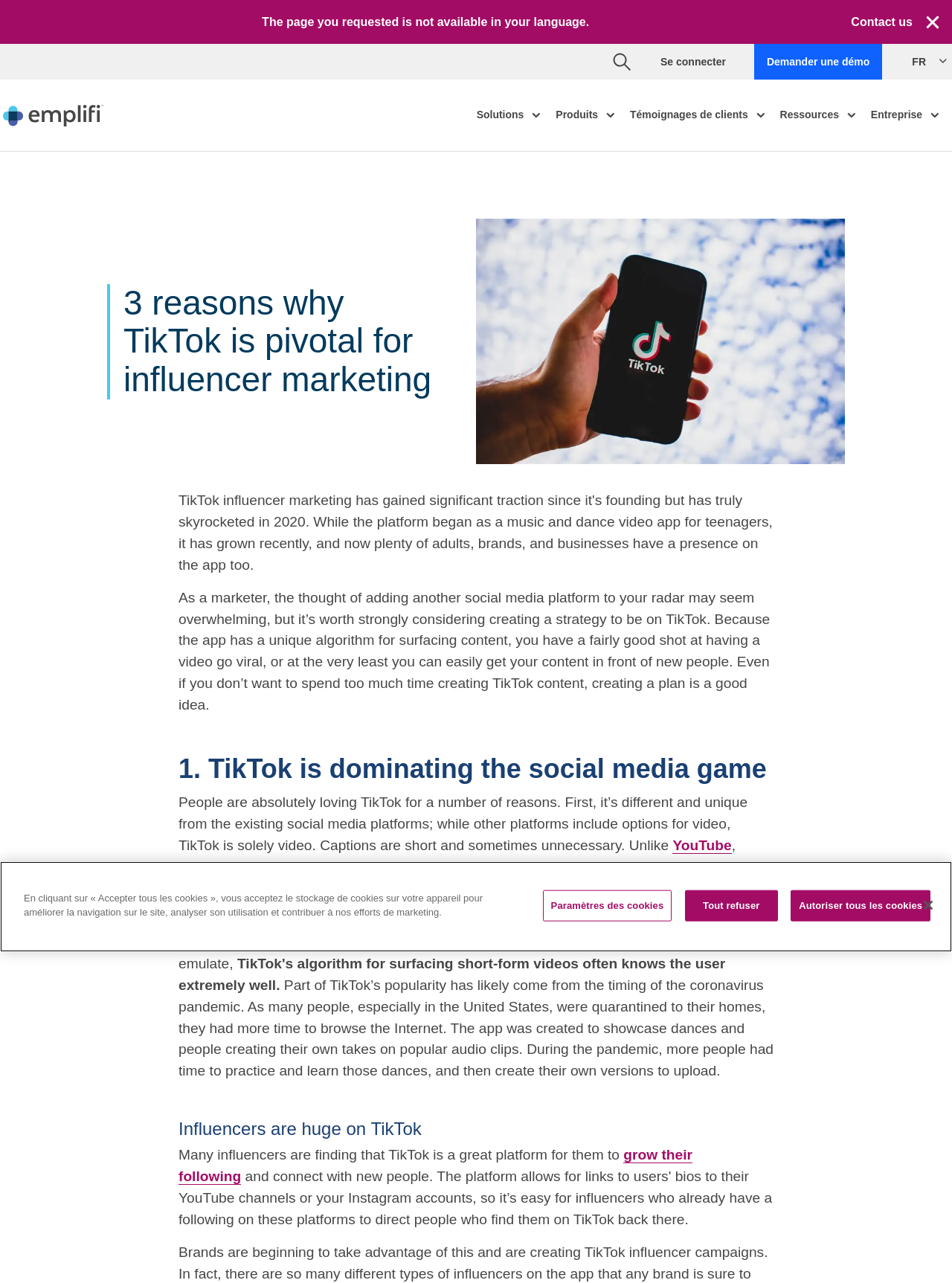What are the three main categories for Emplifi's solutions?
Answer the question with a detailed explanation, including all necessary information.

The three main categories for Emplifi's solutions can be inferred from the headings 'Pour les responsables du marketing social', 'Pour les leaders du commerce', and 'Pour les responsables du service client'.